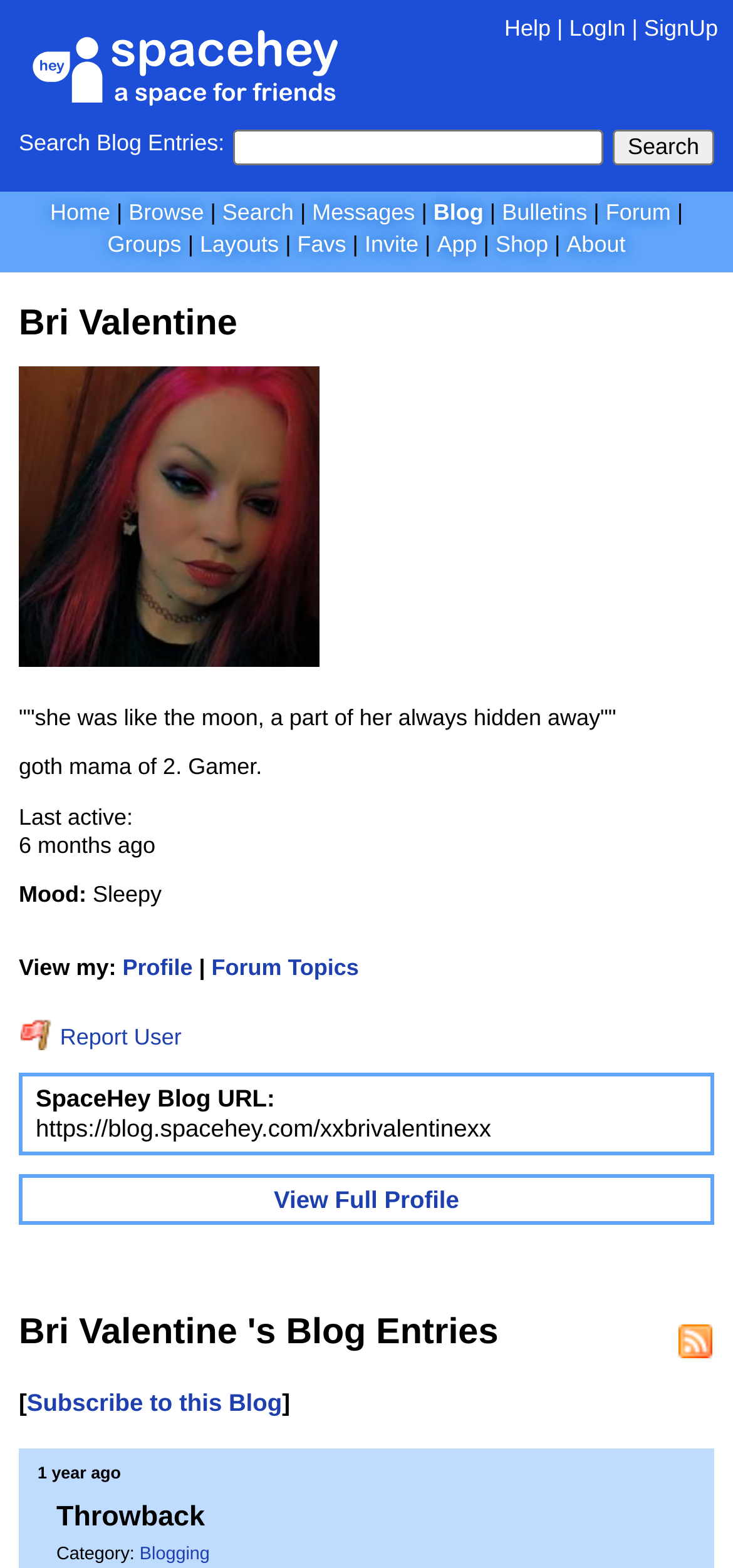Find the bounding box coordinates for the area that should be clicked to accomplish the instruction: "View my Profile".

[0.167, 0.608, 0.263, 0.625]